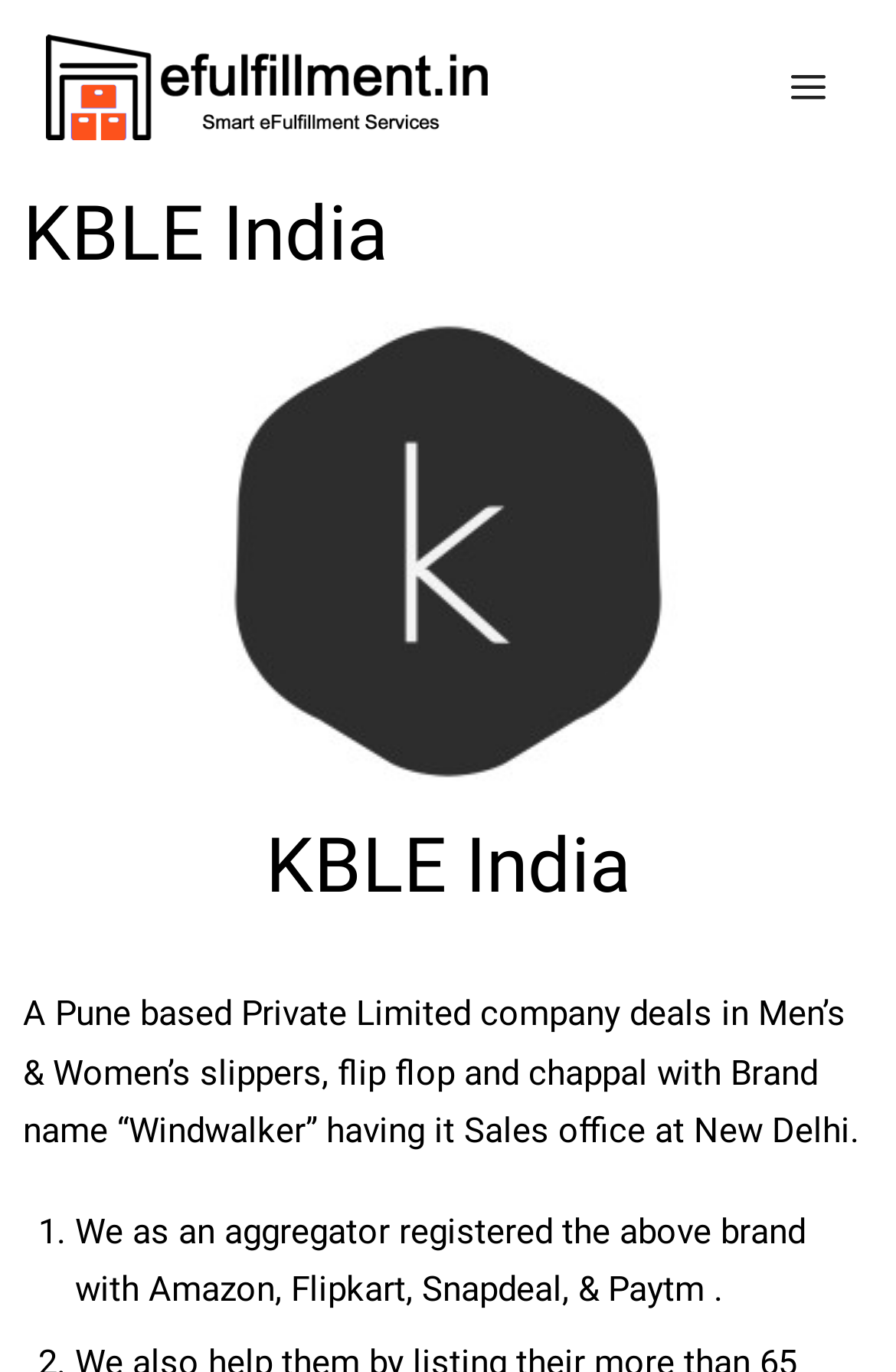Please find the bounding box for the UI component described as follows: "Main menu".

[0.856, 0.042, 0.949, 0.085]